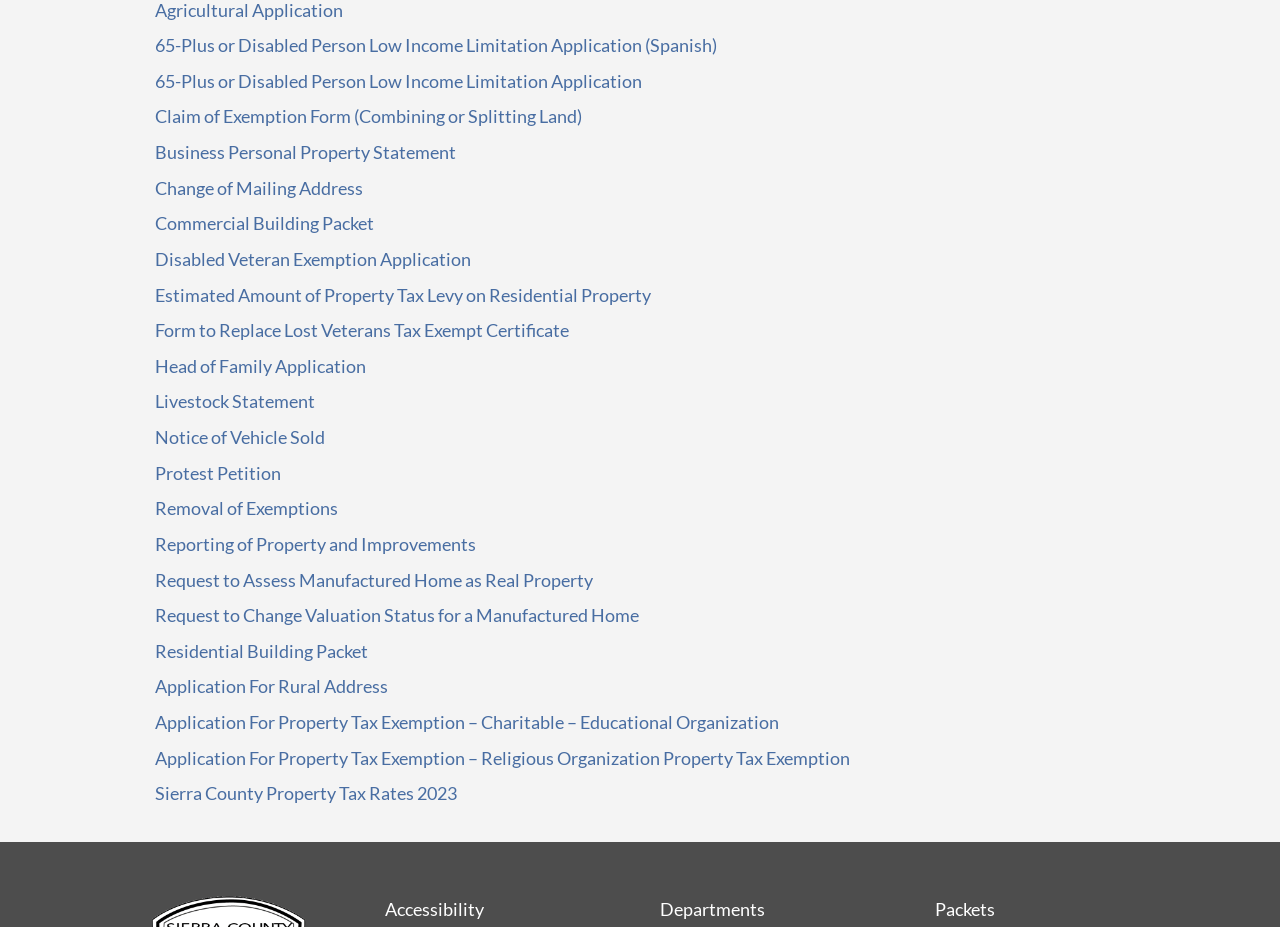Show the bounding box coordinates for the HTML element as described: "Notice of Vehicle Sold".

[0.121, 0.46, 0.254, 0.483]